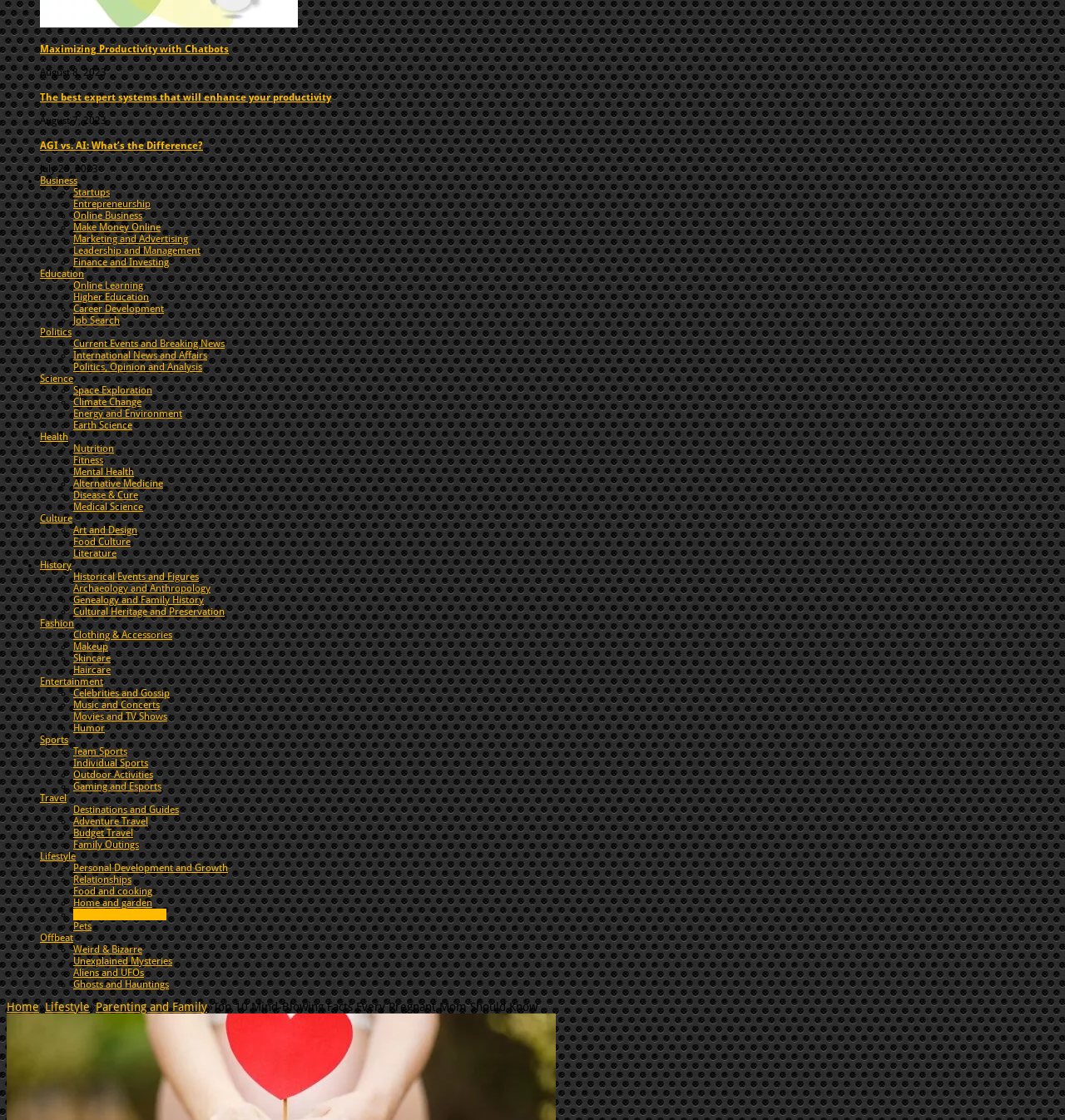What categories are listed on the webpage?
Look at the image and respond with a one-word or short-phrase answer.

Business, Startups, Entrepreneurship, etc.